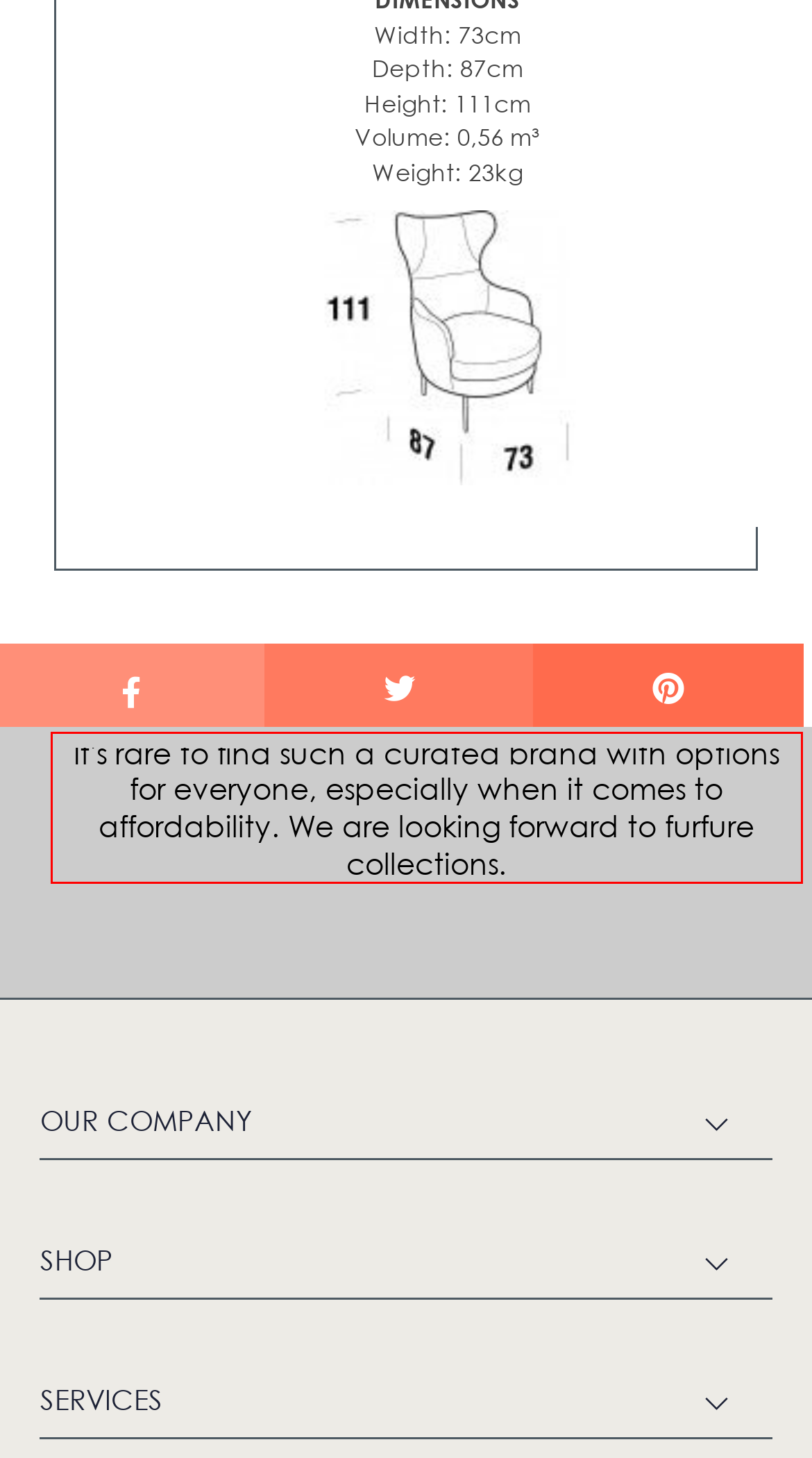Analyze the screenshot of a webpage where a red rectangle is bounding a UI element. Extract and generate the text content within this red bounding box.

It's rare to find such a curated brand with options for everyone, especially when it comes to affordability. We are looking forward to furfure collections.